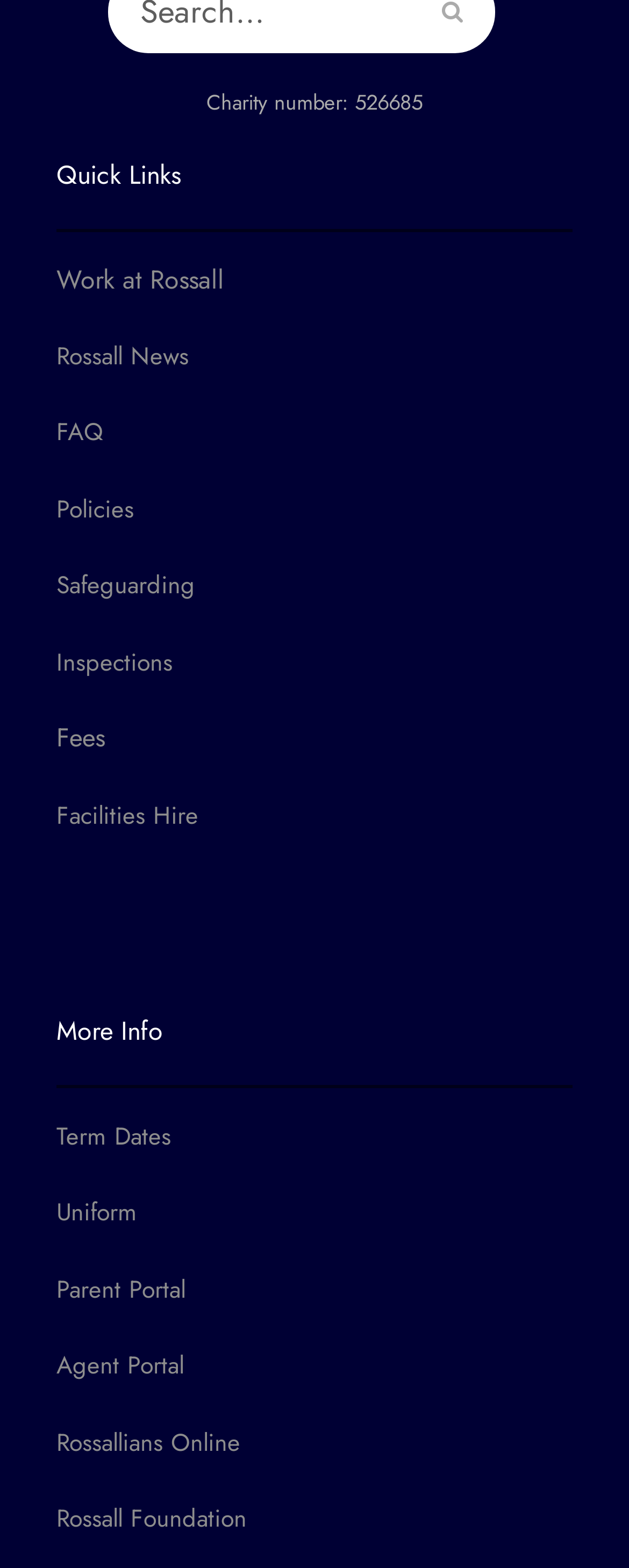What is the charity number?
Could you answer the question with a detailed and thorough explanation?

The charity number can be found at the top of the webpage, in the static text element that reads 'Charity number: 526685'.